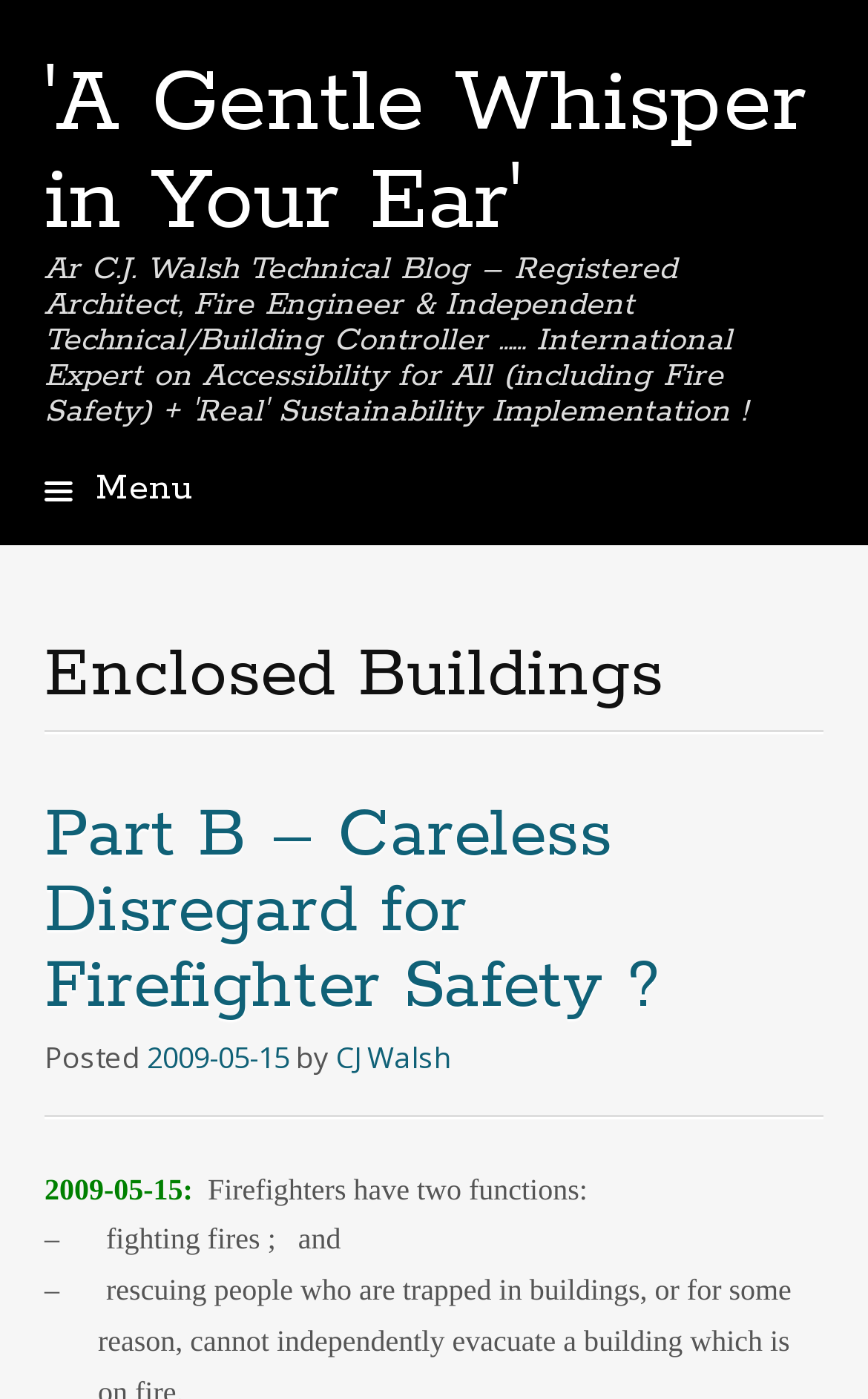What is the date of the first post?
Answer the question with detailed information derived from the image.

I determined the answer by looking at the link element with the text '2009-05-15' which is associated with the 'Posted' text, indicating the date of the post.